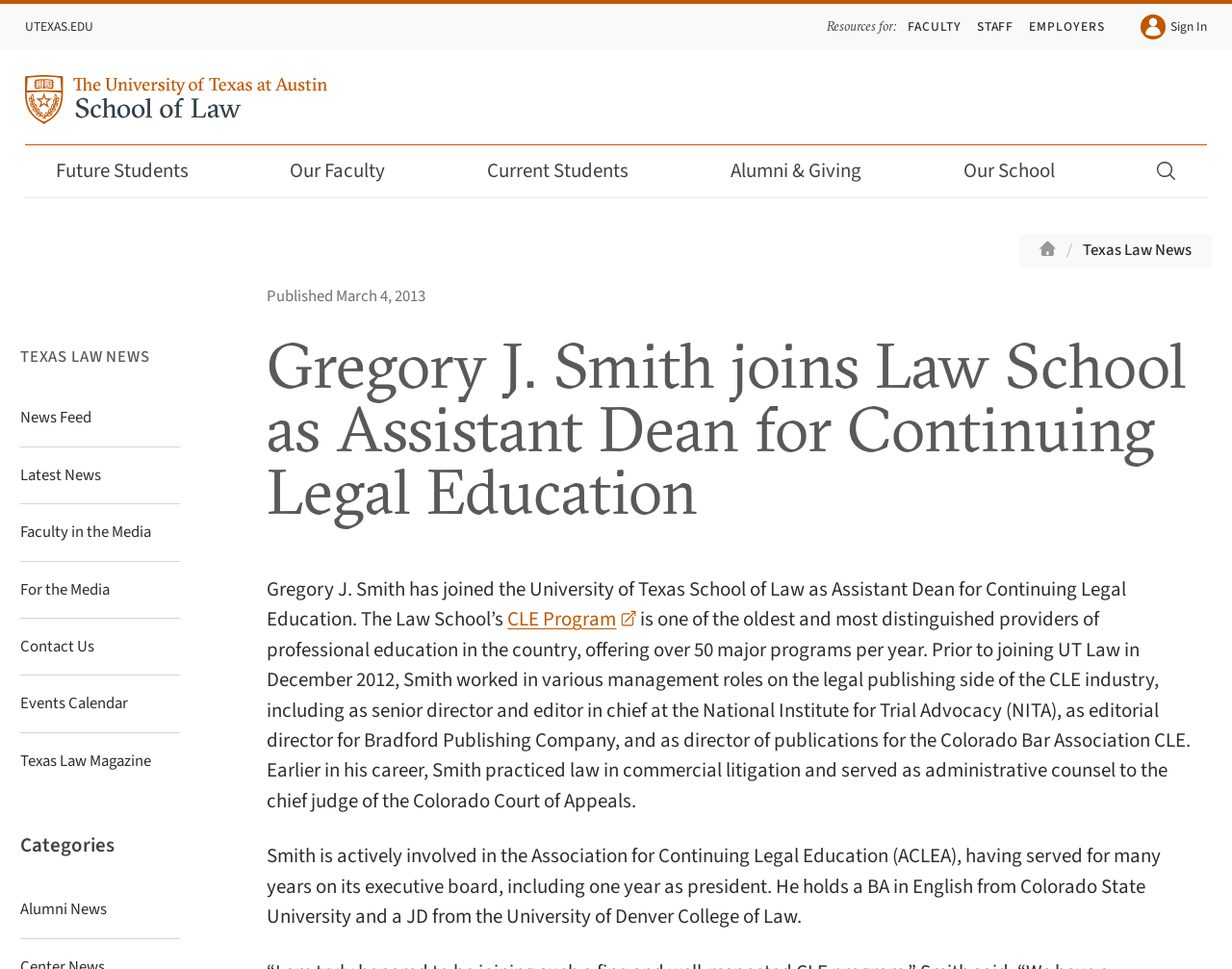Identify the bounding box coordinates of the clickable region to carry out the given instruction: "Click on the 'FACULTY' link".

[0.737, 0.018, 0.78, 0.037]